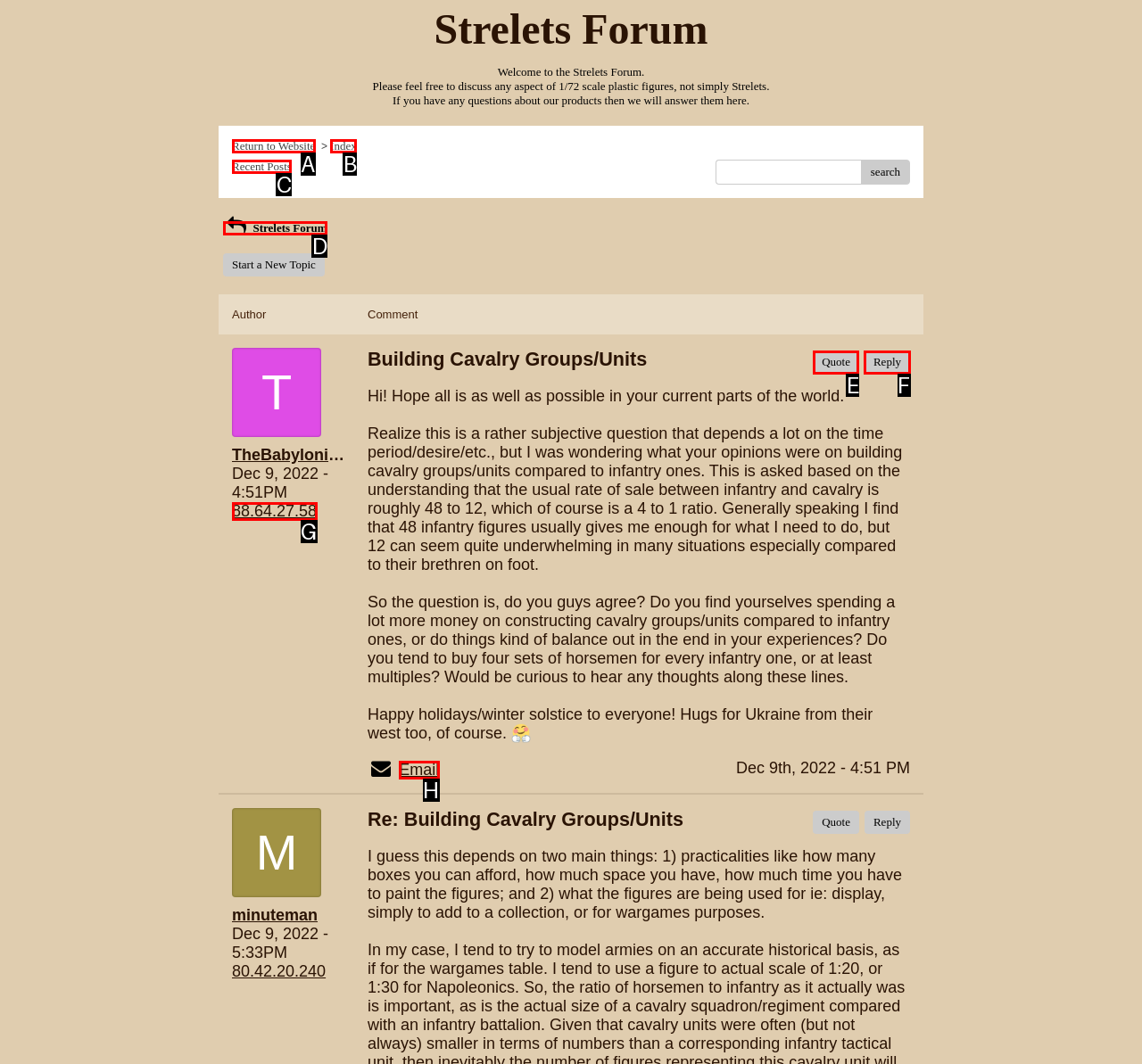Identify the HTML element that corresponds to the description: Recent Posts Provide the letter of the matching option directly from the choices.

C